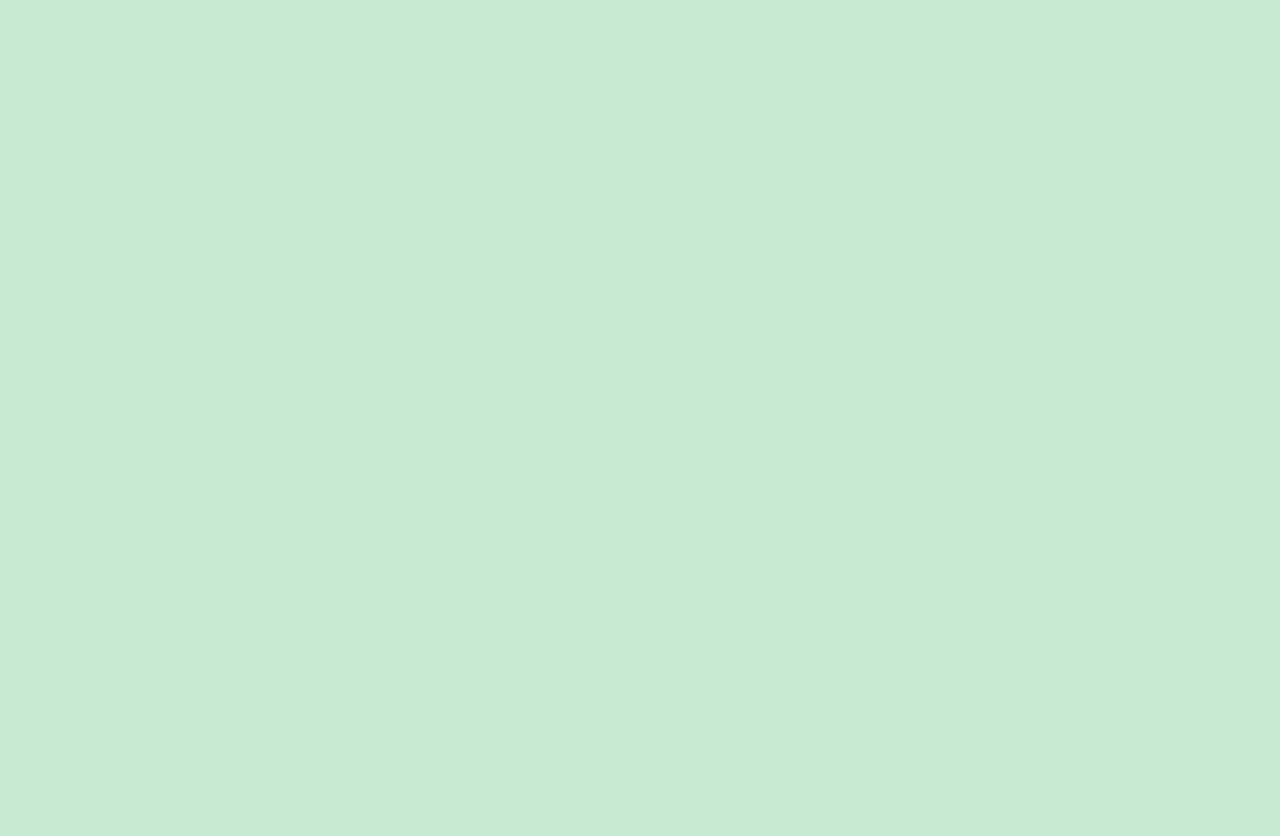Identify the bounding box coordinates of the element to click to follow this instruction: 'Click on WORK'. Ensure the coordinates are four float values between 0 and 1, provided as [left, top, right, bottom].

[0.023, 0.334, 0.061, 0.359]